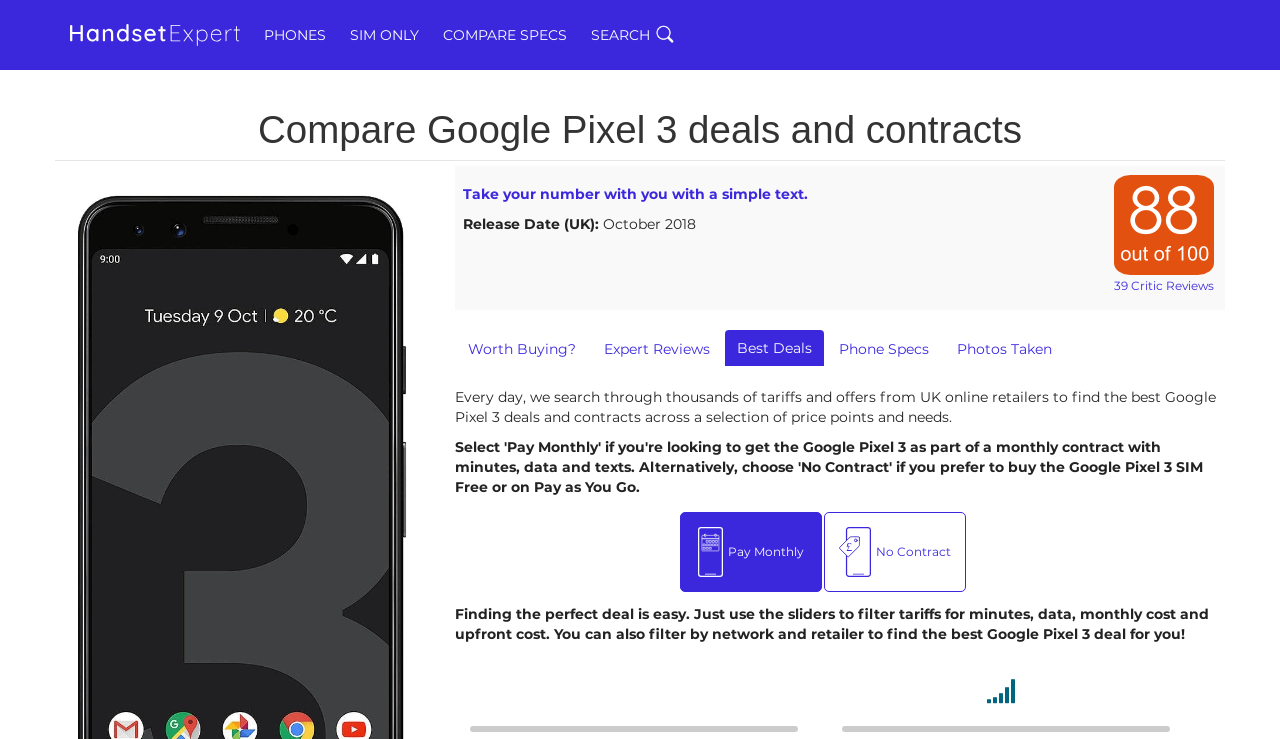Describe every aspect of the webpage in a detailed manner.

The webpage is about comparing and finding the best deals for Google Pixel 3 phones. At the top, there is a logo of HandsetExpert.com, which is an image with a link to the website. Below the logo, there are five navigation links: PHONES, SIM ONLY, COMPARE SPECS, and SEARCH.

The main content of the page is divided into two sections. The first section has a heading "Compare Google Pixel 3 deals and contracts" and provides an overview of the phone, including its release date and critic reviews. There is also a table with various columns, but the exact content is not specified.

The second section is a list of links and headings, including "Worth Buying?", "Expert Reviews", "Best Deals", "Phone Specs", and "Photos Taken". Each of these links has a corresponding heading with the same text.

Below these links, there is a paragraph of text explaining that the website searches through thousands of tariffs and offers to find the best Google Pixel 3 deals and contracts. This is followed by two links, "Pay Monthly" and "No Contract", each with an accompanying image.

Finally, there is a static text block that explains how to use the website to find the perfect deal by filtering tariffs based on minutes, data, monthly cost, upfront cost, network, and retailer.